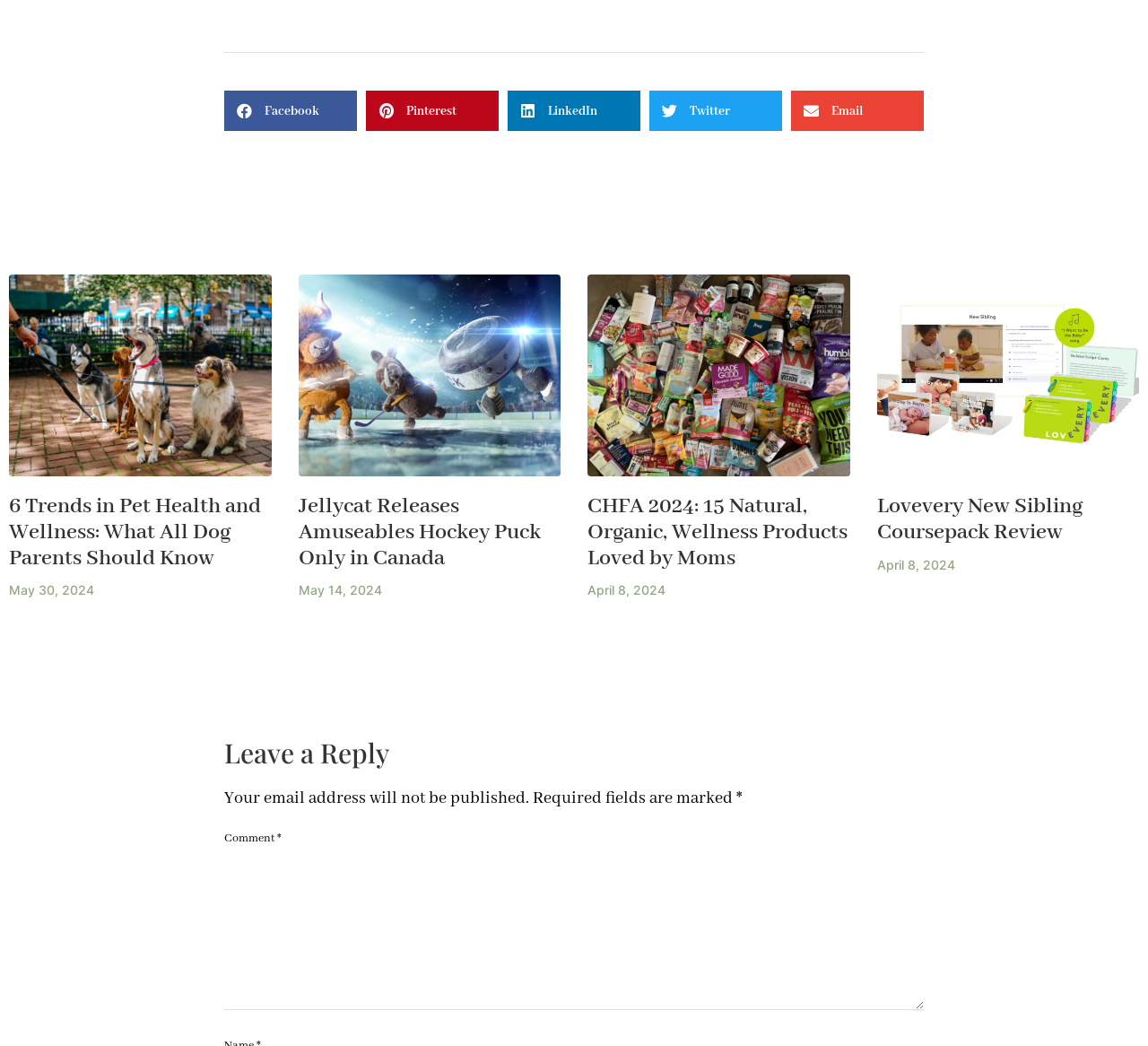Please identify the coordinates of the bounding box that should be clicked to fulfill this instruction: "Share on Facebook".

[0.195, 0.087, 0.311, 0.125]